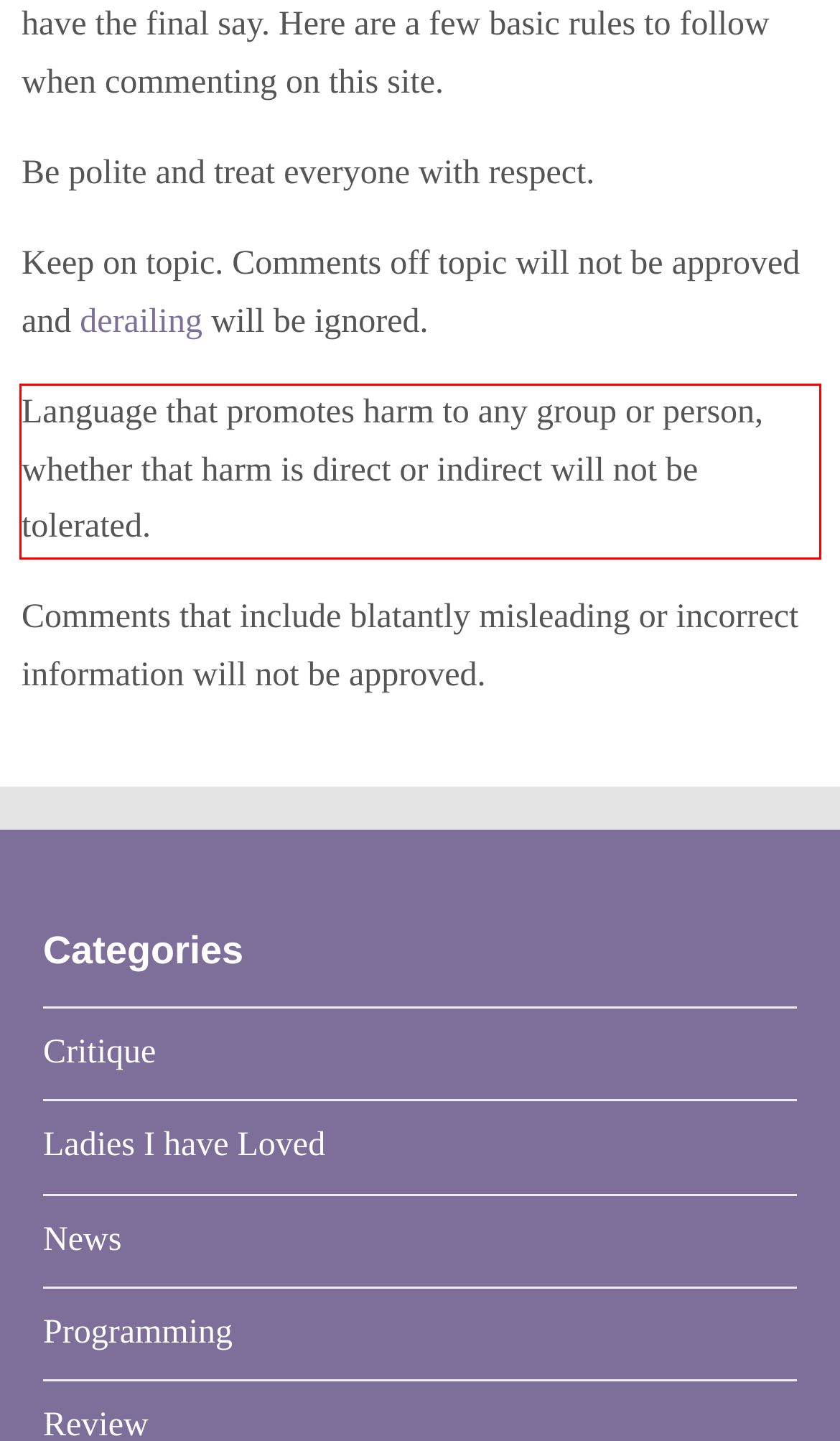Your task is to recognize and extract the text content from the UI element enclosed in the red bounding box on the webpage screenshot.

Language that promotes harm to any group or person, whether that harm is direct or indirect will not be tolerated.